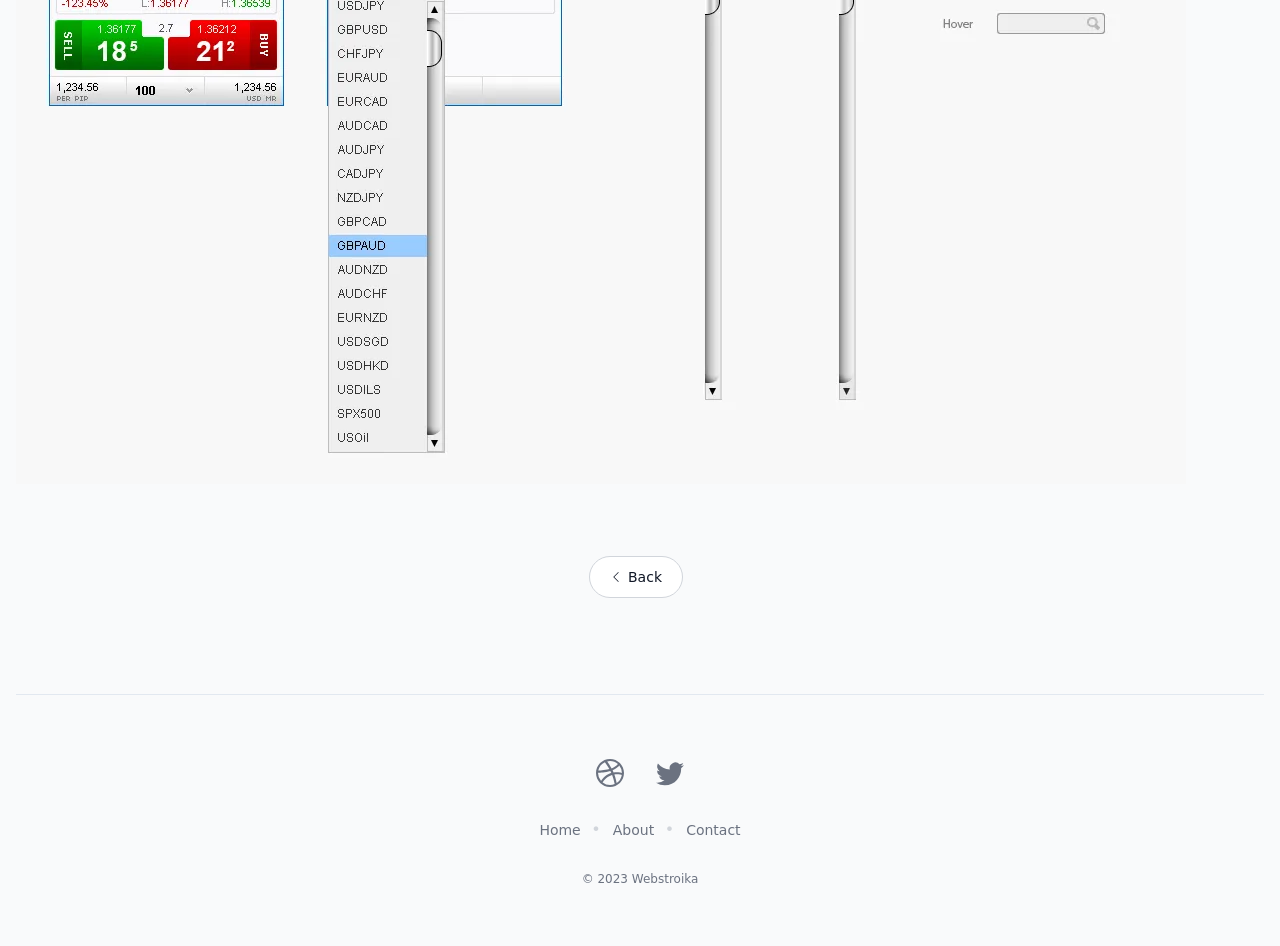What is the name of the website?
Answer the question in as much detail as possible.

I examined the bottom of the webpage and found the text 'Webstroika' which appears to be the name of the website.